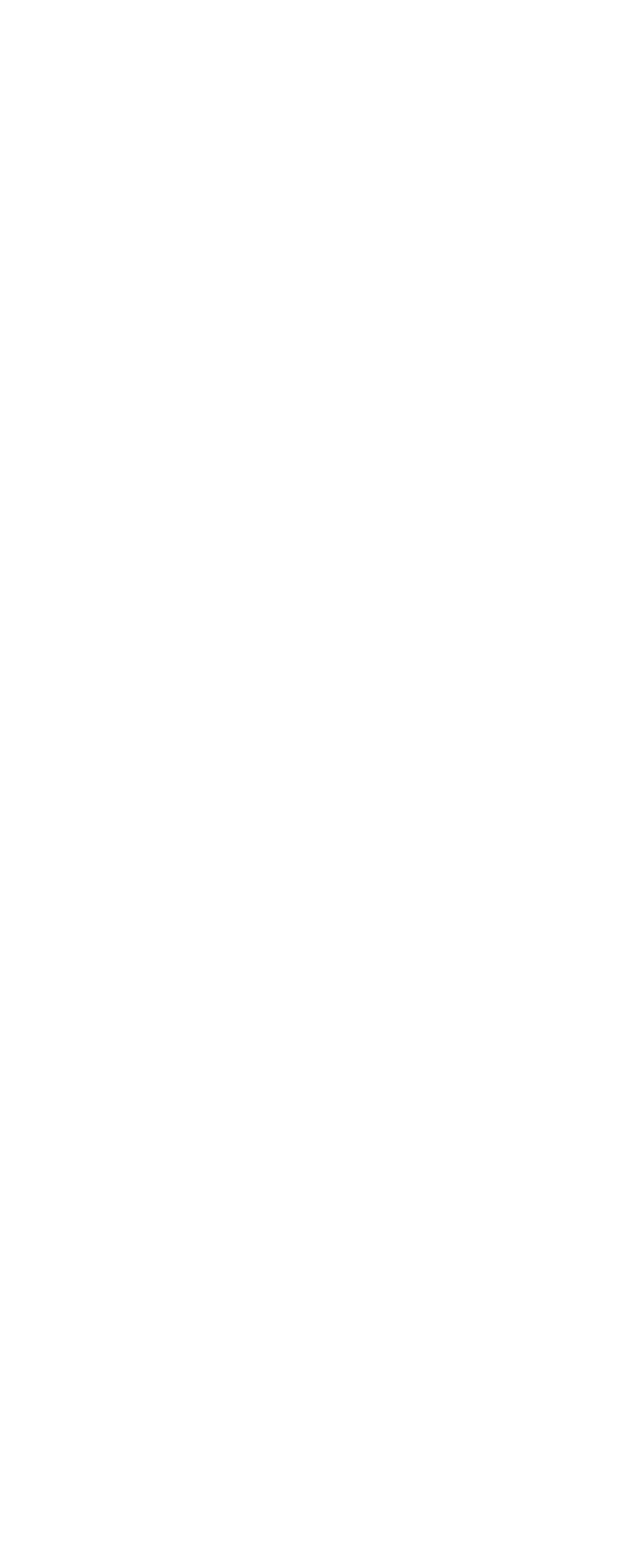Identify and provide the bounding box coordinates of the UI element described: "Calling". The coordinates should be formatted as [left, top, right, bottom], with each number being a float between 0 and 1.

[0.718, 0.039, 0.832, 0.055]